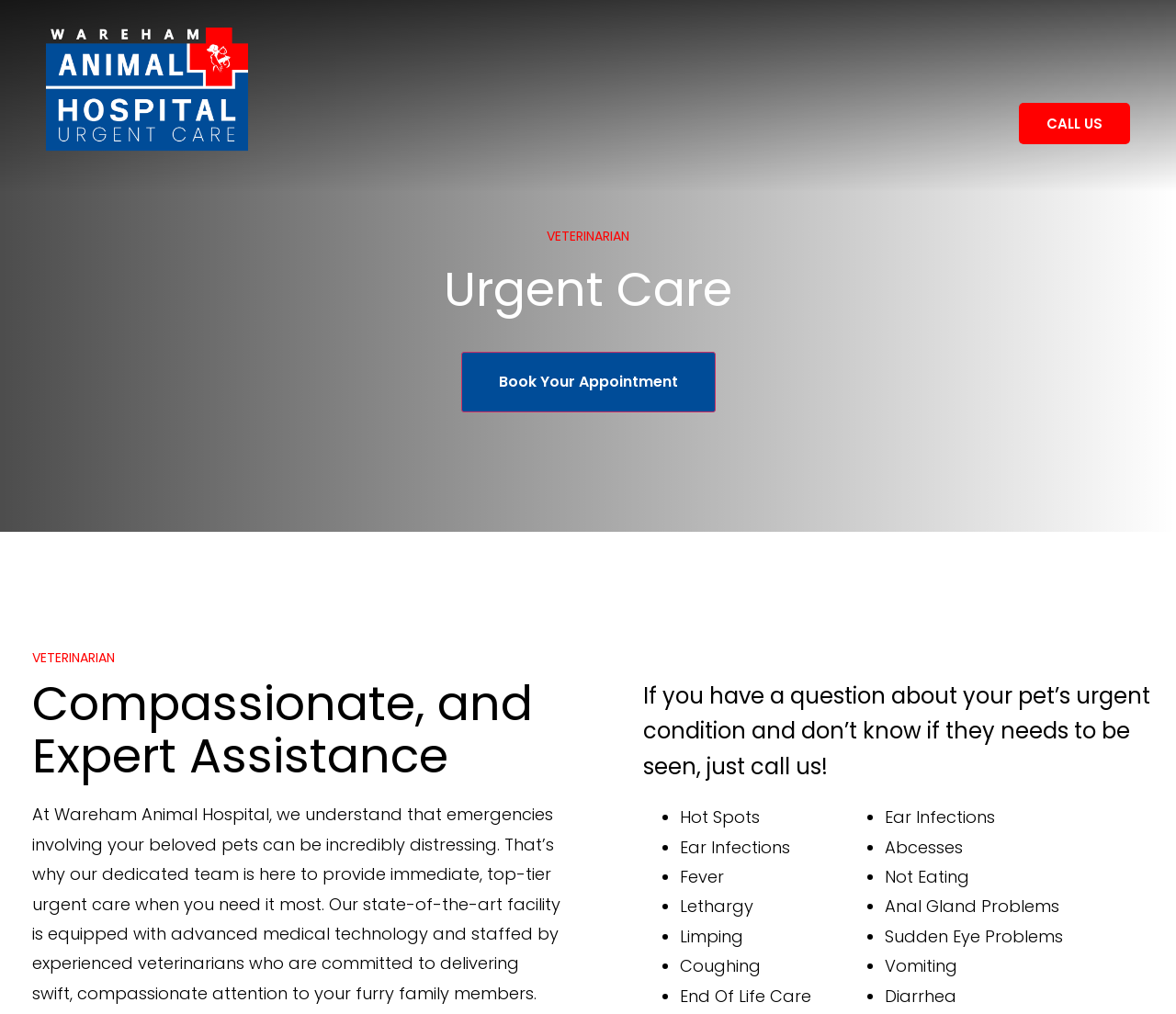What is the purpose of the button on the webpage?
Look at the image and provide a detailed response to the question.

I found the answer by looking at the button element with the text 'Book Your Appointment'. This suggests that the purpose of the button is to allow users to book an appointment with the animal hospital.